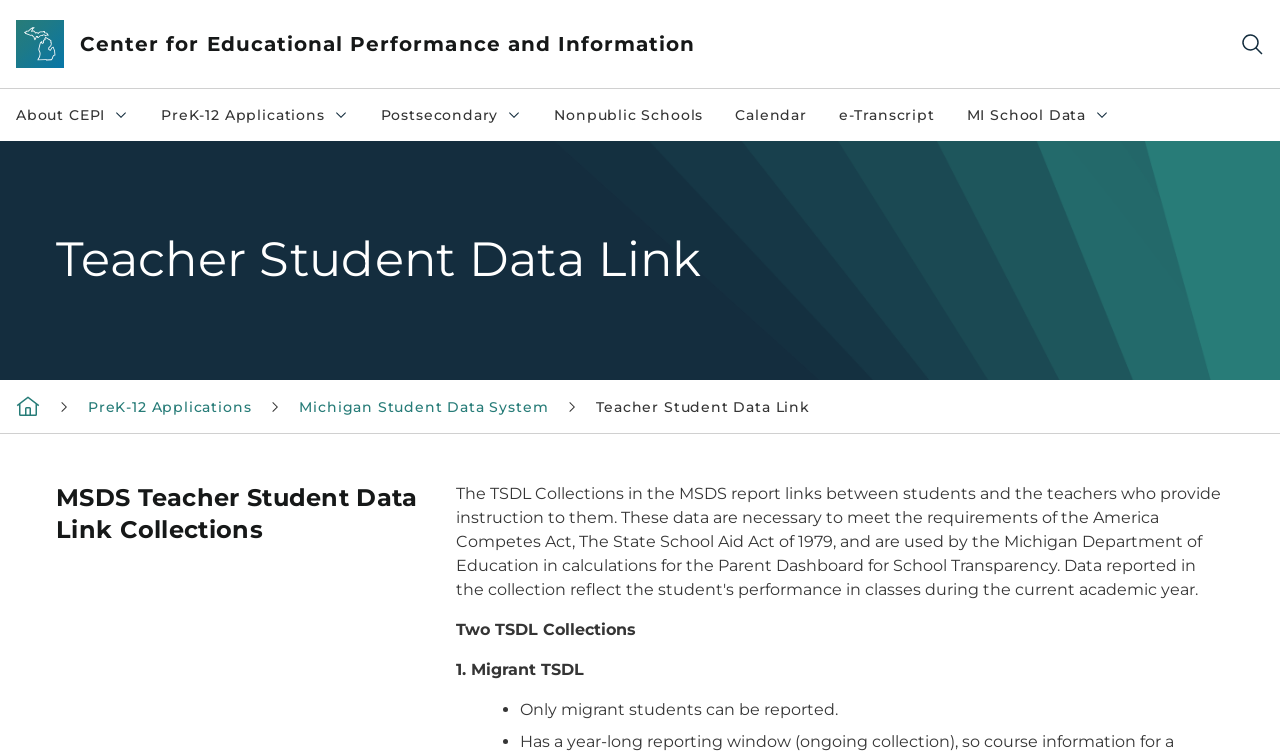Elaborate on the information and visuals displayed on the webpage.

The webpage is titled "Teacher Student Data Link" and appears to be a report linking students with their teachers. At the top left corner, there is a Michigan Header Logo, and next to it, a link to the "Center for Educational Performance and Information". A search button is located at the top right corner.

Below the top section, there is a main menu navigation bar that spans the entire width of the page. The menu has several collapsed links, including "About CEPI", "PreK-12 Applications", "Postsecondary", "Nonpublic Schools", "Calendar", "e-Transcript", and "MI School Data".

Below the main menu, there is a heading that reads "Teacher Student Data Link". A breadcrumb navigation section is located below the heading, showing the path "home" > "PreK-12 Applications" > "Michigan Student Data System" > "Teacher Student Data Link".

The main content of the page is divided into two sections. The first section has a heading that reads "MSDS Teacher Student Data Link Collections". Below the heading, there is a text that reads "Two TSDL Collections". The two collections are listed as "1. Migrant TSDL" and "Only migrant students can be reported." The second collection is marked with a bullet point.